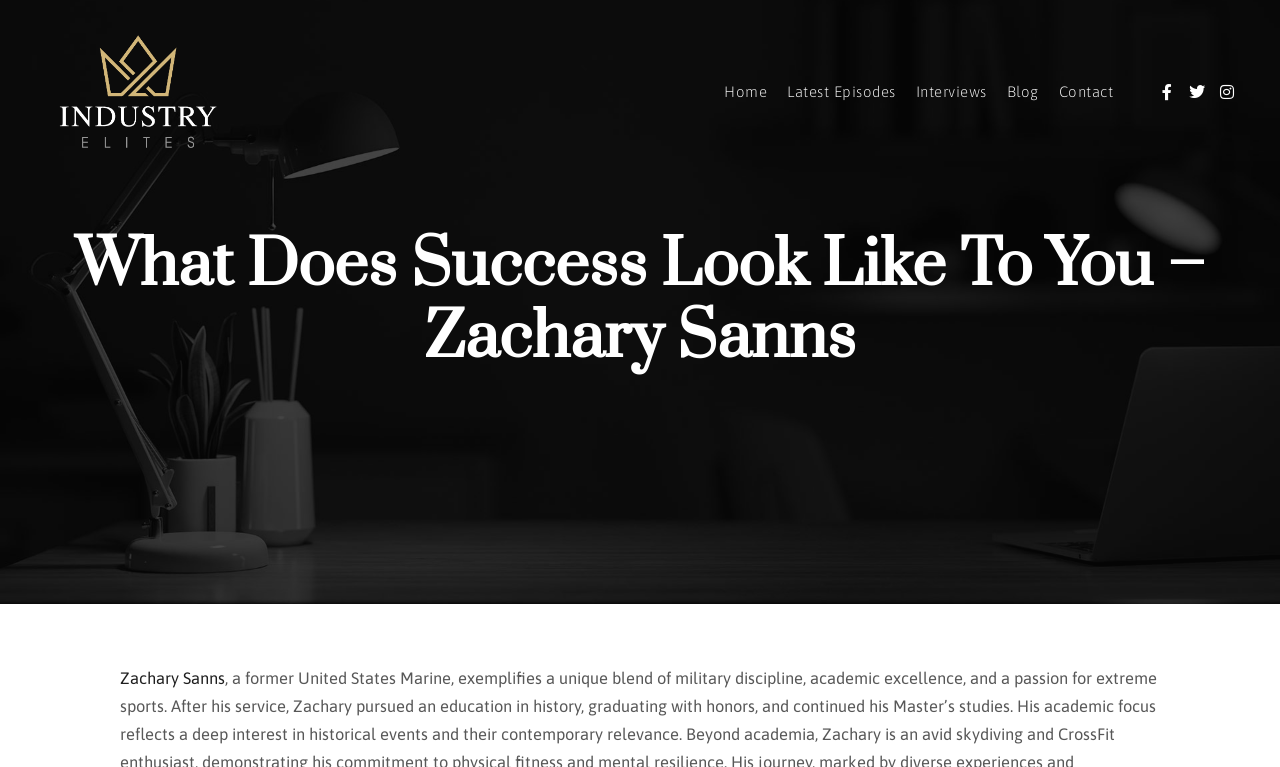Determine the bounding box coordinates for the clickable element required to fulfill the instruction: "read latest episodes". Provide the coordinates as four float numbers between 0 and 1, i.e., [left, top, right, bottom].

[0.607, 0.0, 0.707, 0.239]